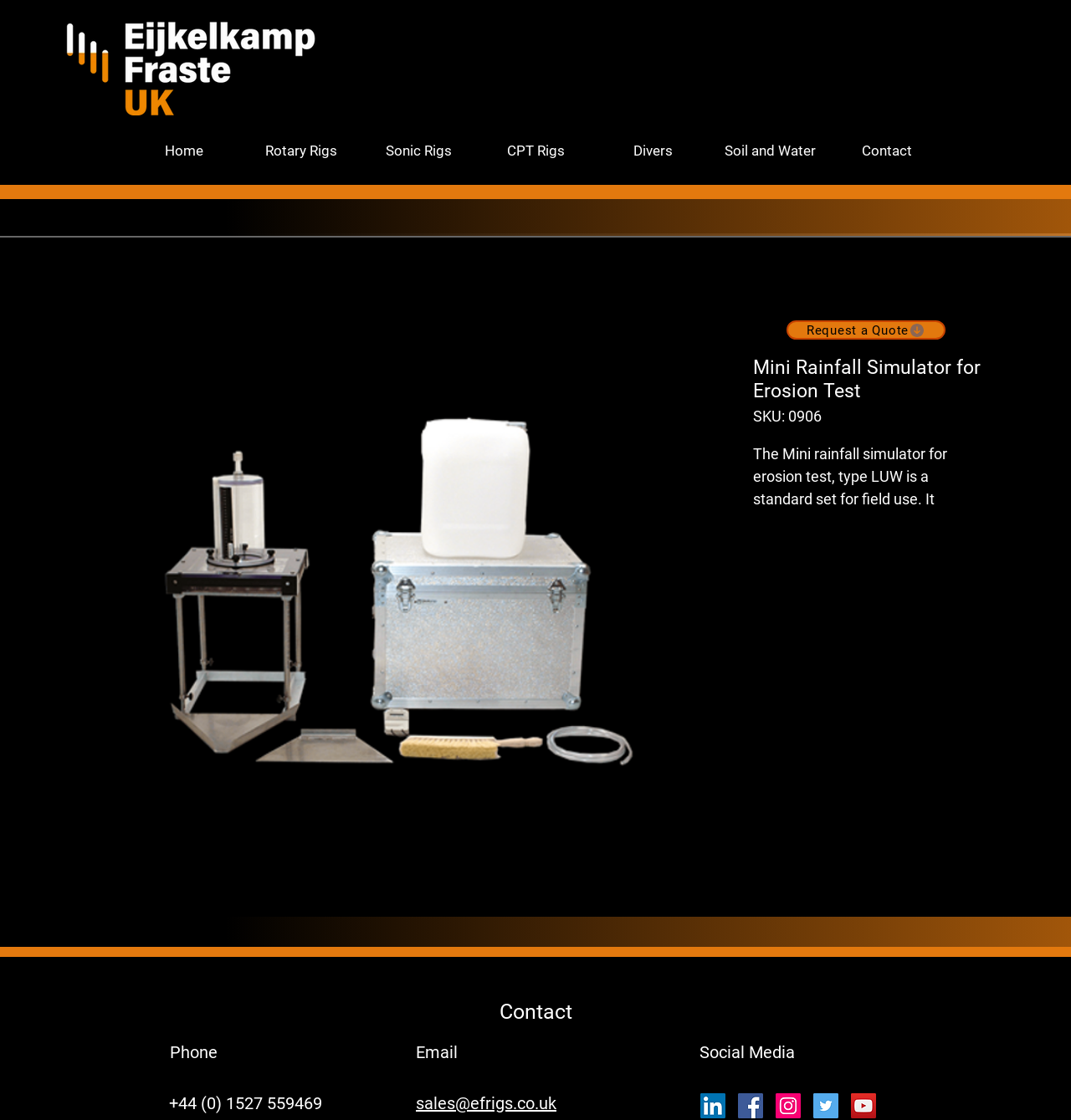Kindly determine the bounding box coordinates for the clickable area to achieve the given instruction: "Click on the LinkedIn social media link".

[0.654, 0.976, 0.677, 0.999]